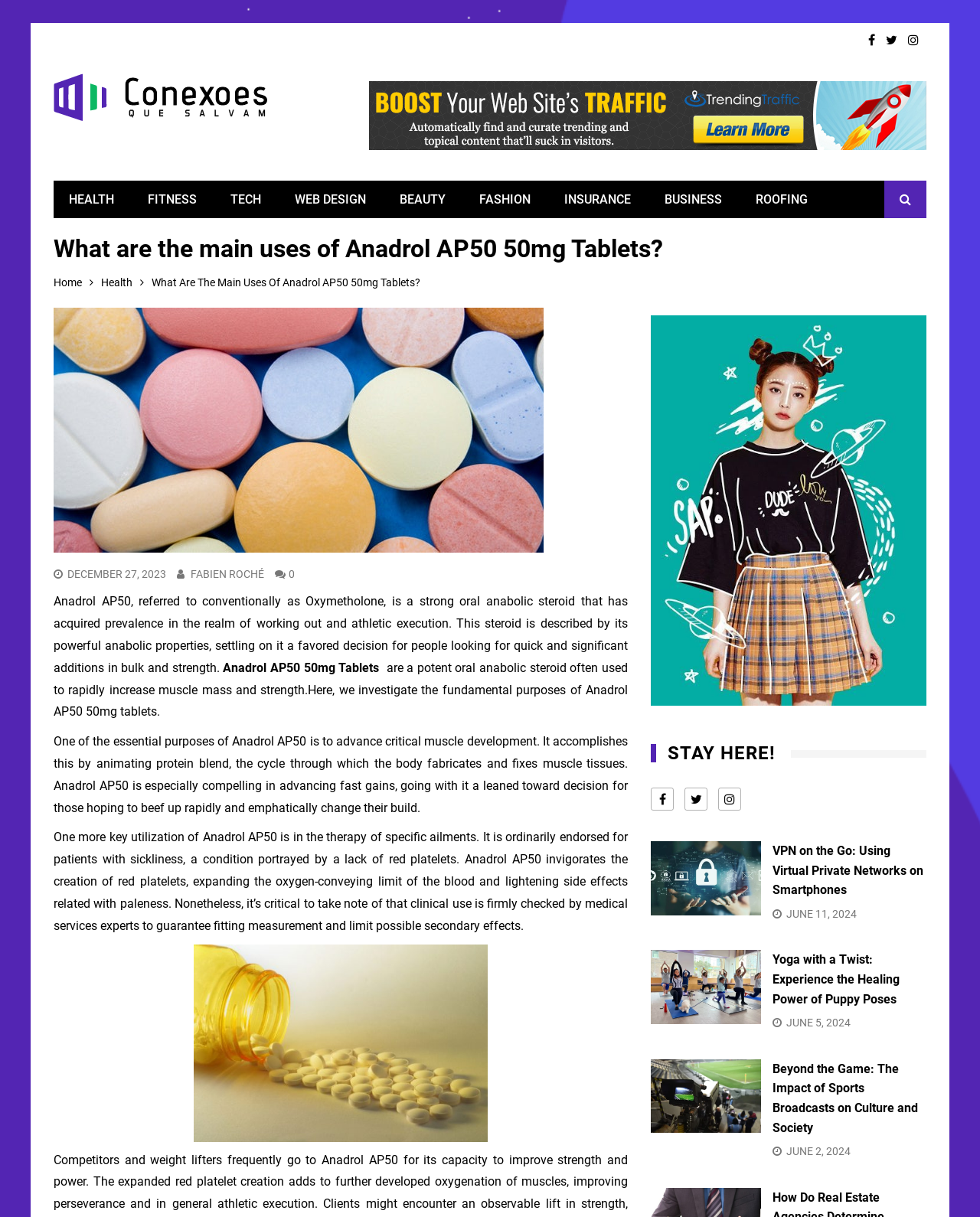Respond to the question below with a single word or phrase: What is the purpose of the 'STAY HERE!' section?

To attract readers